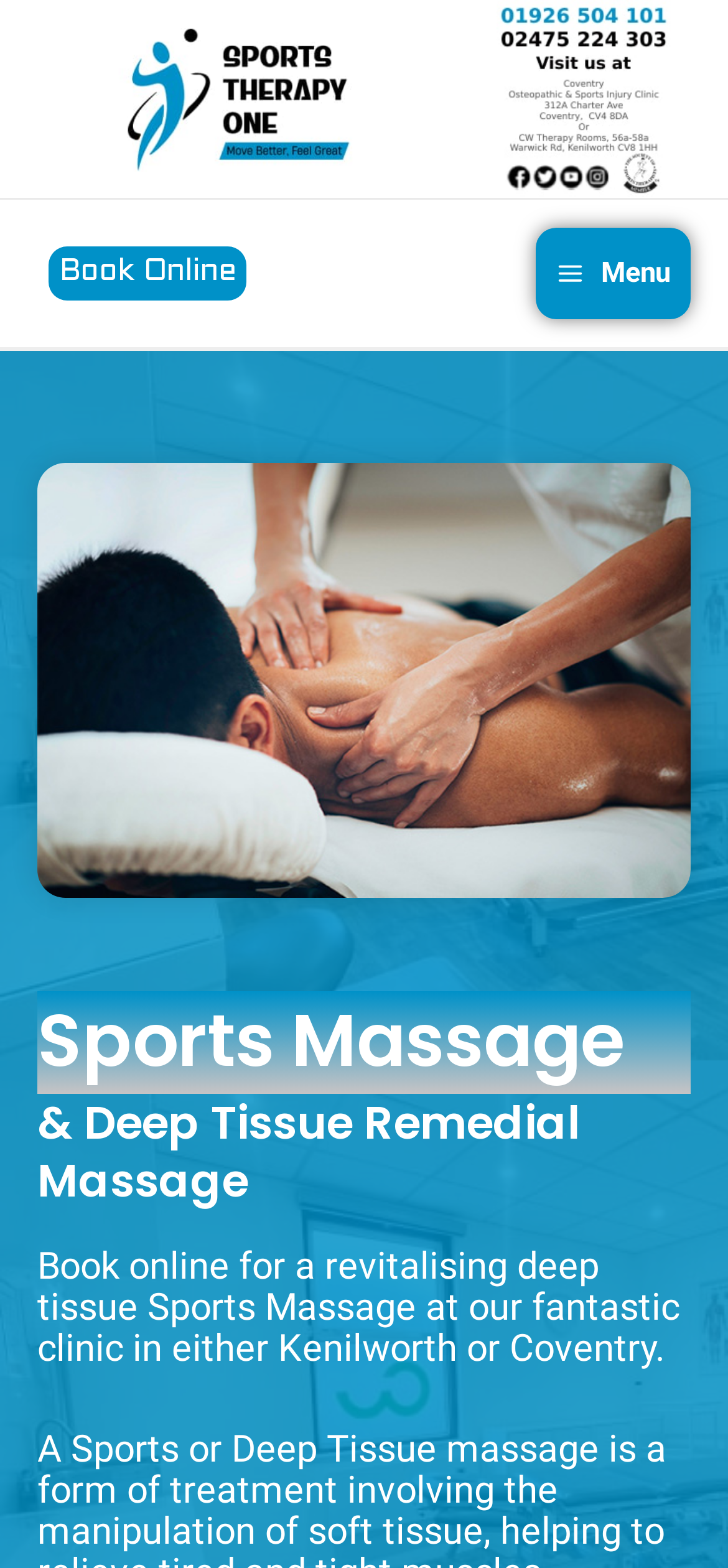Provide a thorough description of the webpage's content and layout.

The webpage appears to be a clinic's website, specifically promoting their deep tissue sports massage services. At the top left corner, there is a logo of "Sports Therapy One" accompanied by a link with the same name. 

To the right of the logo, there is a header widget containing a figure, which takes up a significant portion of the top section. Below the logo, there is a "Book Online" link. 

On the top right corner, there is a main menu button, which is not expanded. It contains an image and a link to "Deep tissue remedial Sports Massage Kenilworth and Coventry". 

The main content of the webpage is divided into sections. The first section has a heading "Sports Massage" followed by another heading "& Deep Tissue Remedial Massage". Below these headings, there is a paragraph of text describing the benefits of booking a deep tissue sports massage at their clinic in Kenilworth or Coventry.